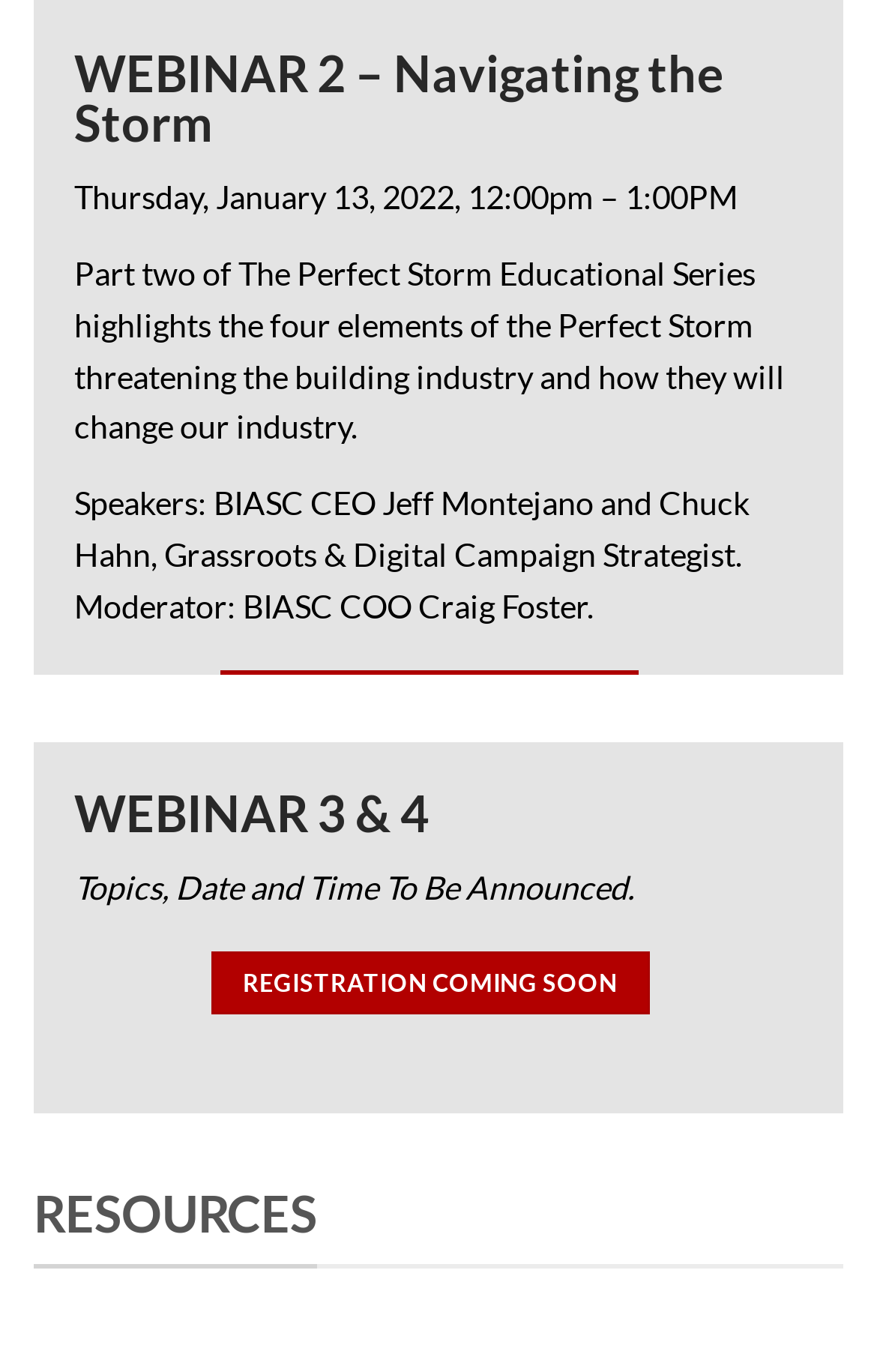What is the topic of WEBINAR 2?
Observe the image and answer the question with a one-word or short phrase response.

Navigating the Storm